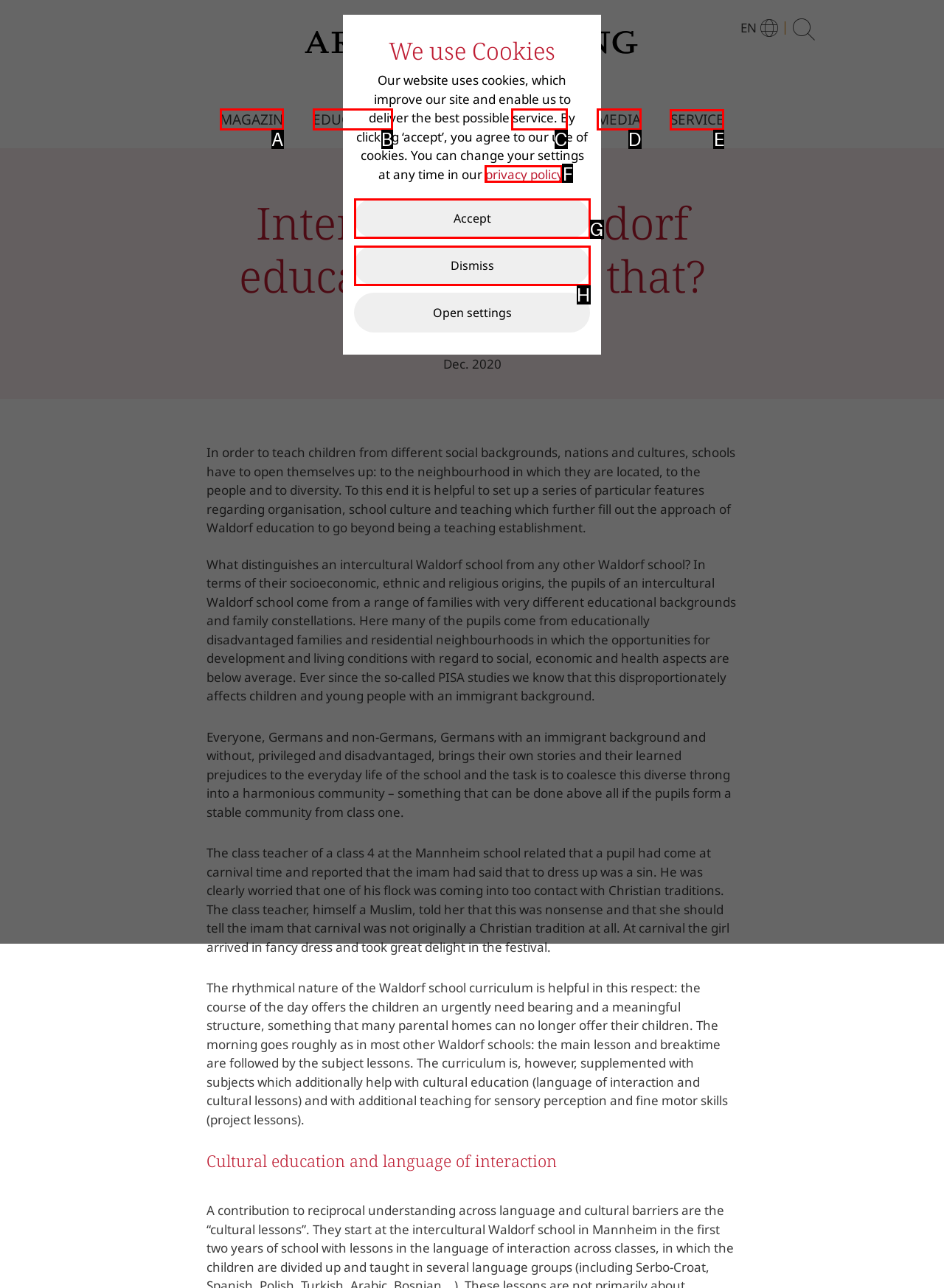Determine which UI element I need to click to achieve the following task: Click the SERVICE link Provide your answer as the letter of the selected option.

E